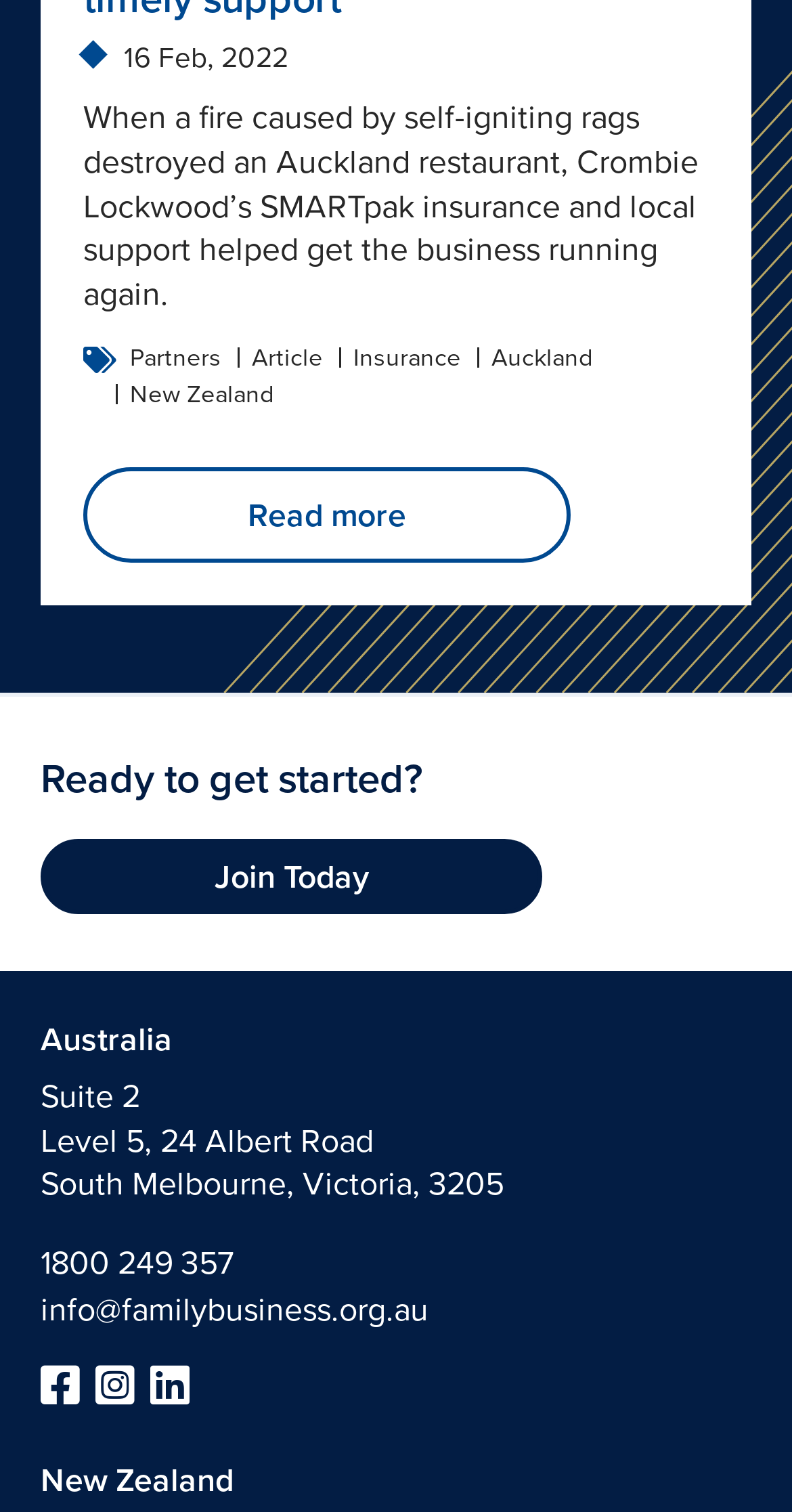Locate the bounding box coordinates of the clickable part needed for the task: "Read the article about the Auckland restaurant".

[0.105, 0.309, 0.721, 0.372]